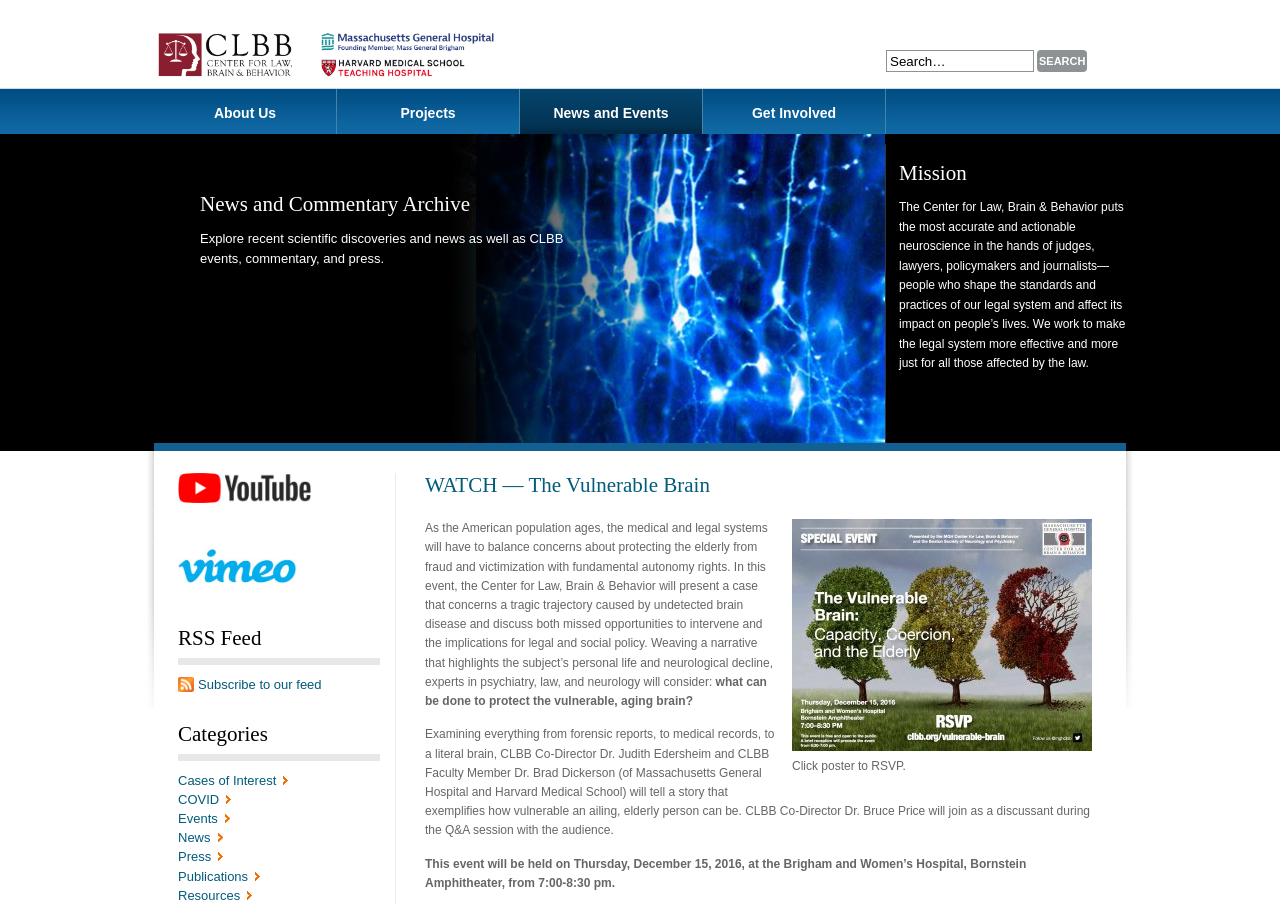Given the webpage screenshot, identify the bounding box of the UI element that matches this description: "About Us".

[0.12, 0.098, 0.262, 0.148]